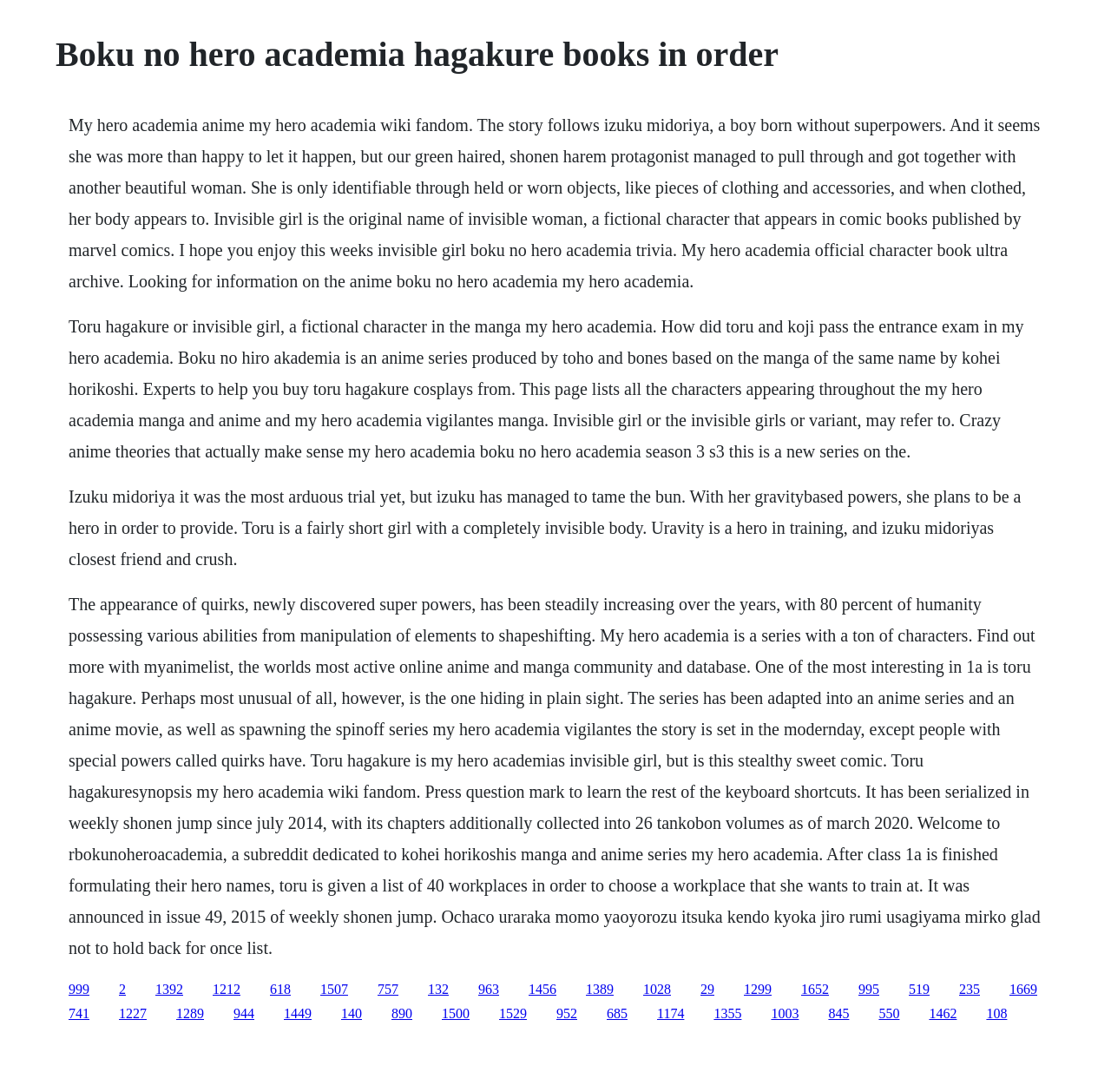Give a detailed account of the webpage's layout and content.

This webpage is about Boku no Hero Academia, specifically focusing on Toru Hagakure, also known as Invisible Girl. The page has a heading at the top with the title "Boku no hero academia hagakure books in order". 

Below the heading, there are four blocks of text that provide information about Toru Hagakure, her character, and her role in the My Hero Academia series. The text also mentions other characters, such as Izuku Midoriya, and provides some background information on the series.

On the bottom half of the page, there are numerous links, 30 in total, arranged in a horizontal row. These links appear to be pagination links, allowing users to navigate through a large number of pages related to Boku no Hero Academia. The links are numbered, ranging from 29 to 1669, and are evenly spaced across the bottom of the page.